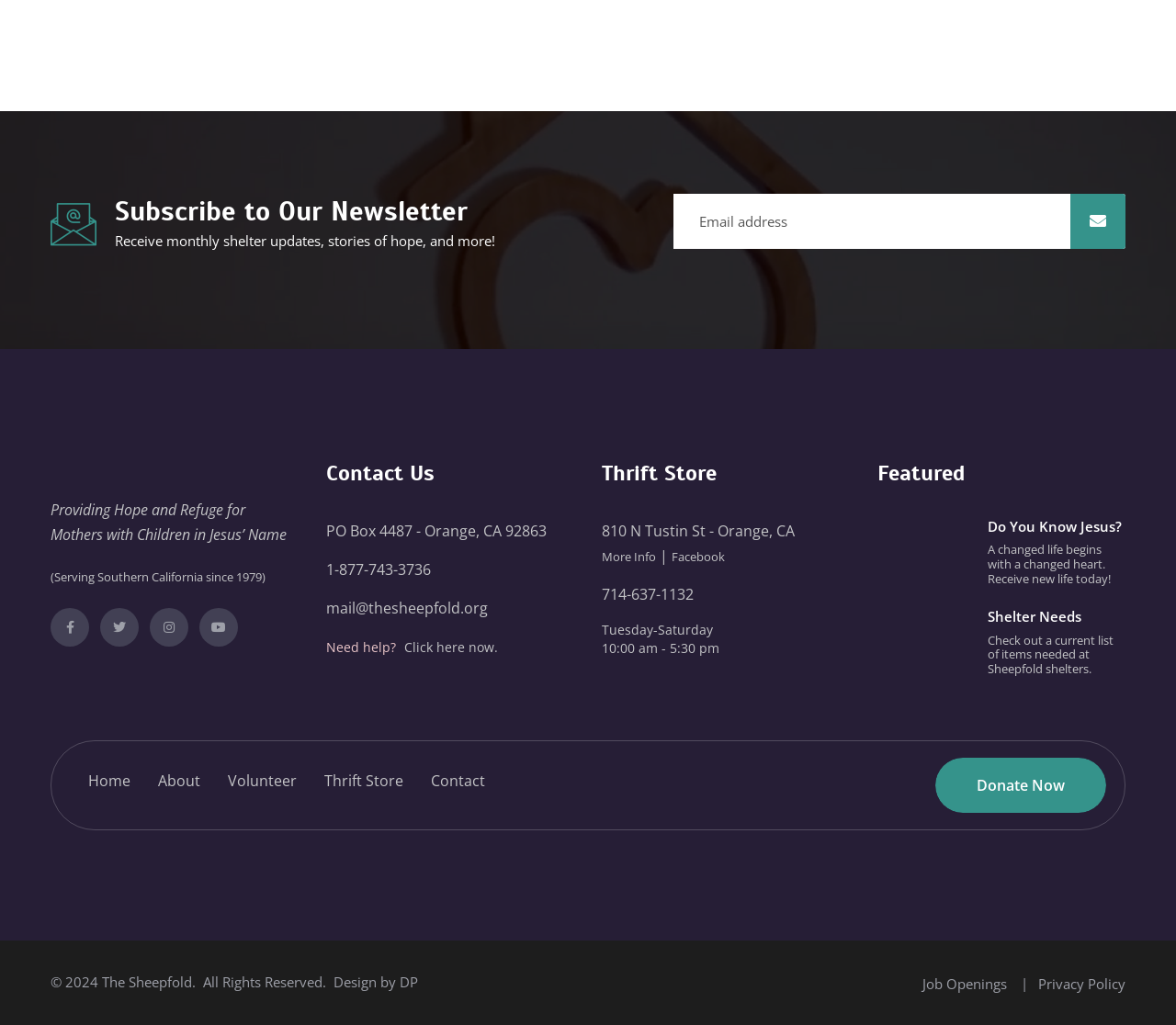What is the phone number of the thrift store?
Refer to the screenshot and answer in one word or phrase.

714-637-1132